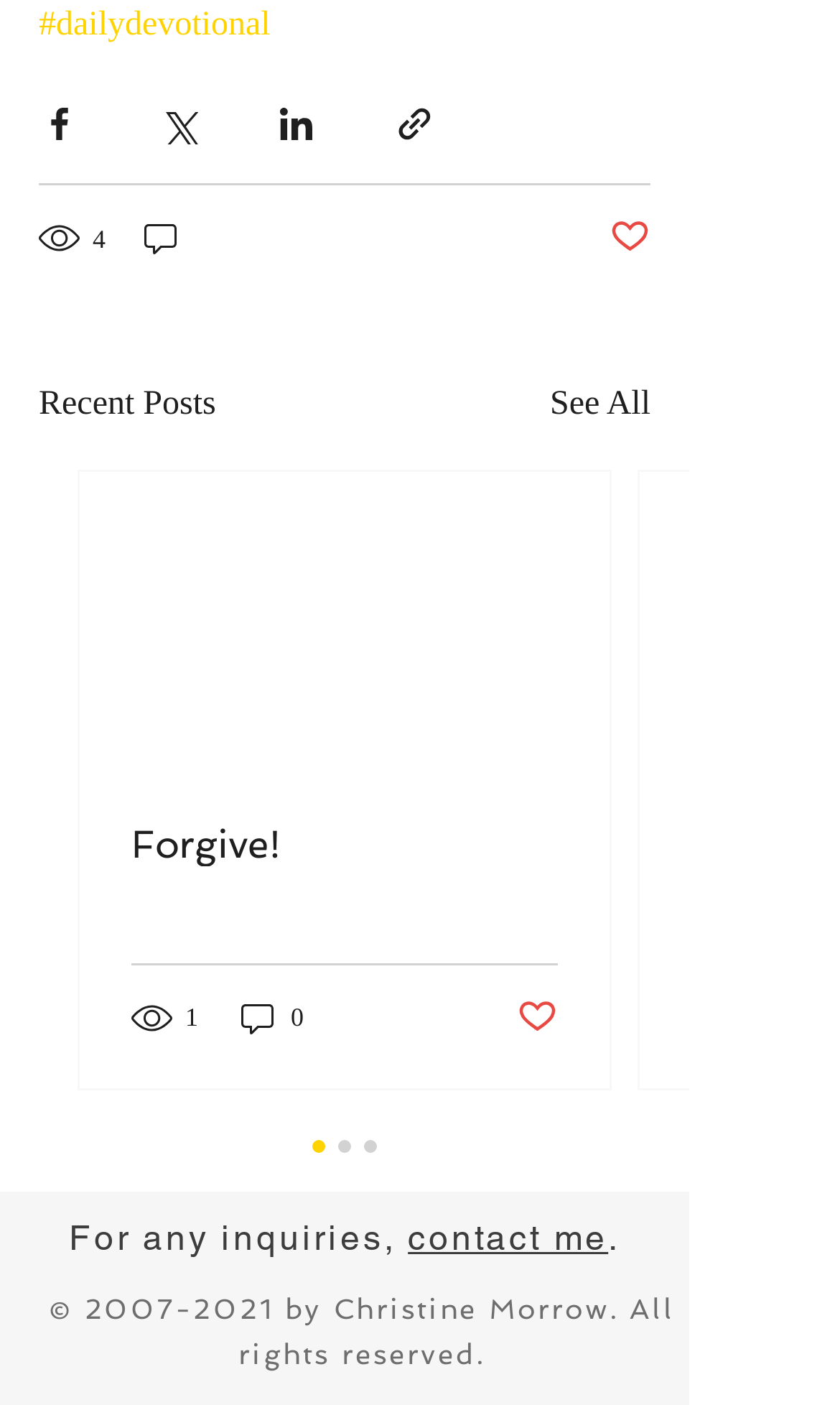Determine the bounding box coordinates of the clickable element to achieve the following action: 'Post not marked as liked'. Provide the coordinates as four float values between 0 and 1, formatted as [left, top, right, bottom].

[0.726, 0.153, 0.774, 0.186]